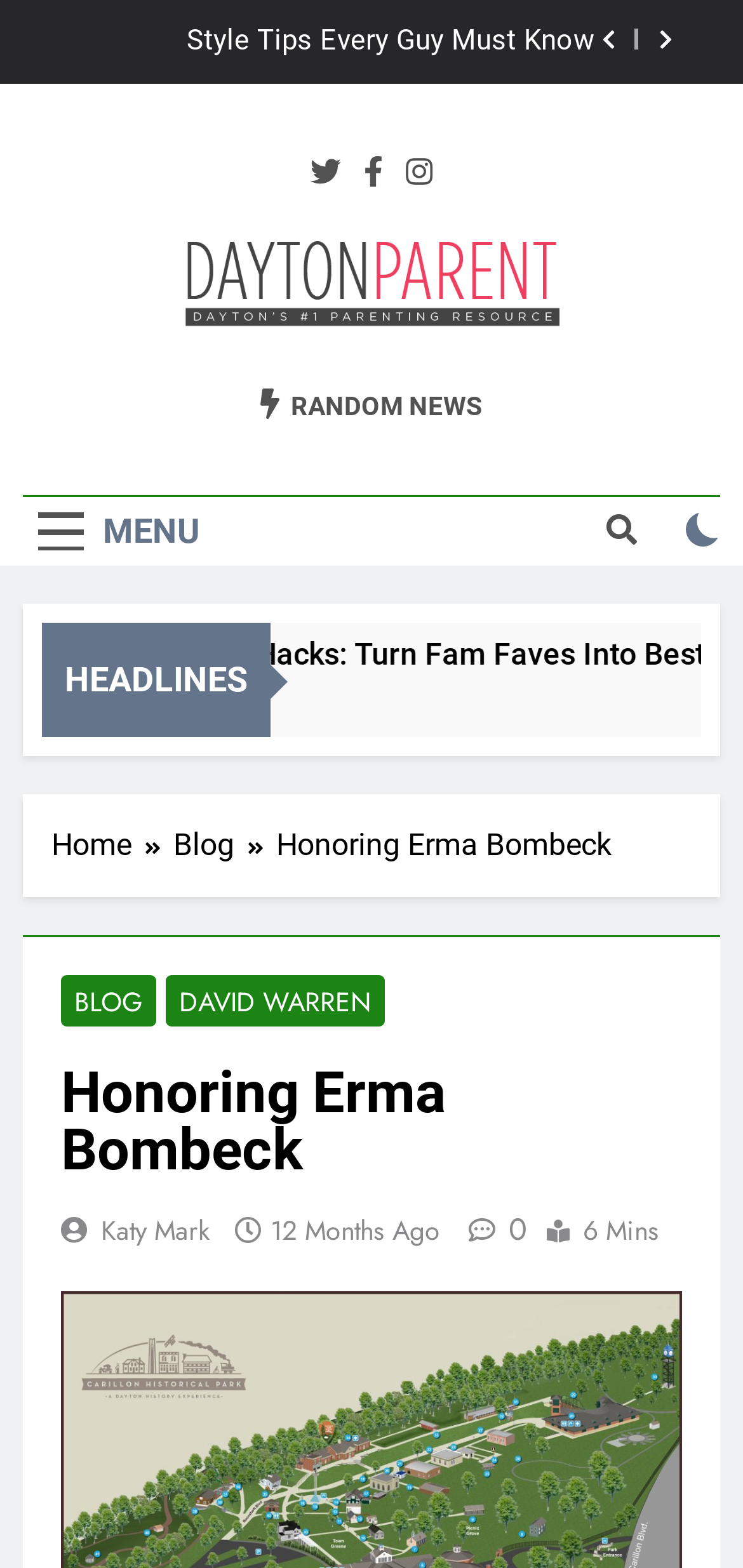Determine the bounding box for the described UI element: "QR Code Scanner Blog".

None